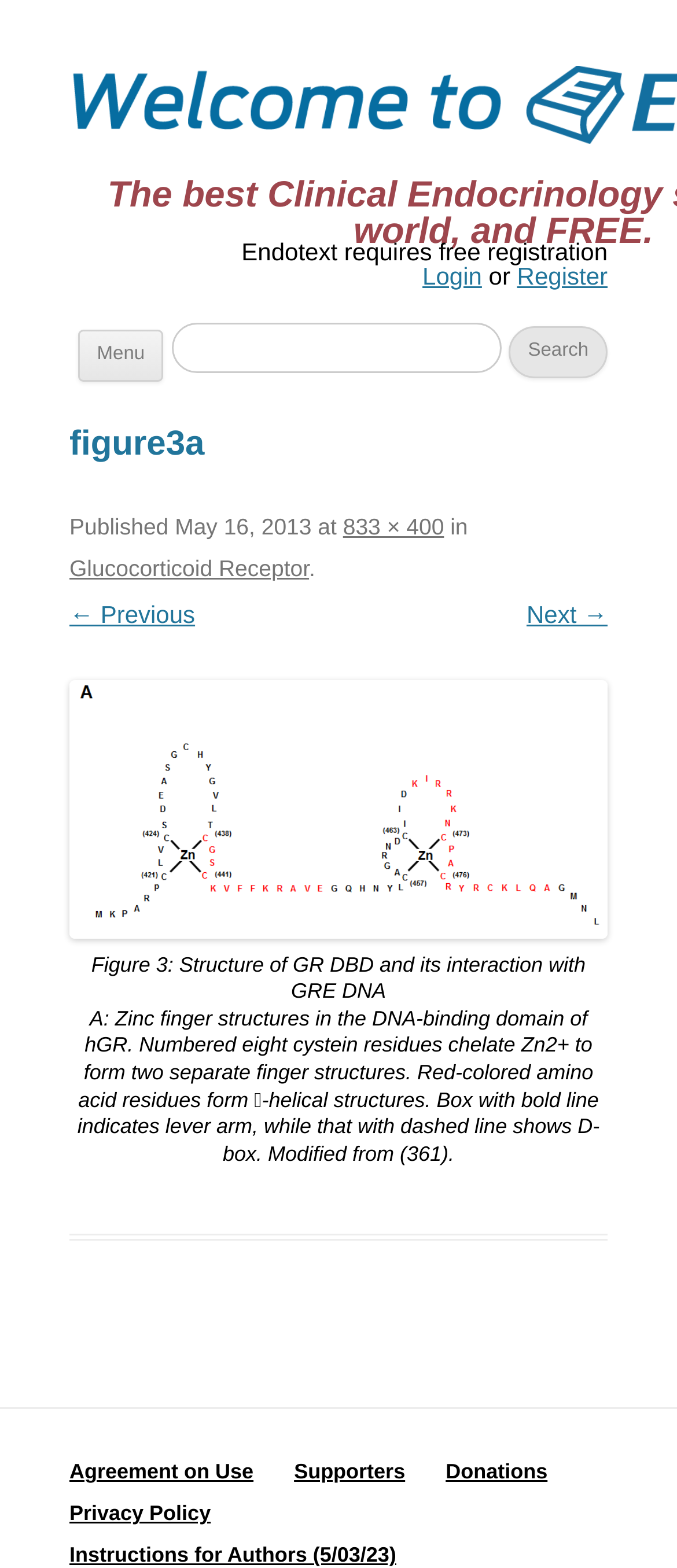Please find the bounding box coordinates of the element that you should click to achieve the following instruction: "register". The coordinates should be presented as four float numbers between 0 and 1: [left, top, right, bottom].

[0.764, 0.167, 0.897, 0.185]